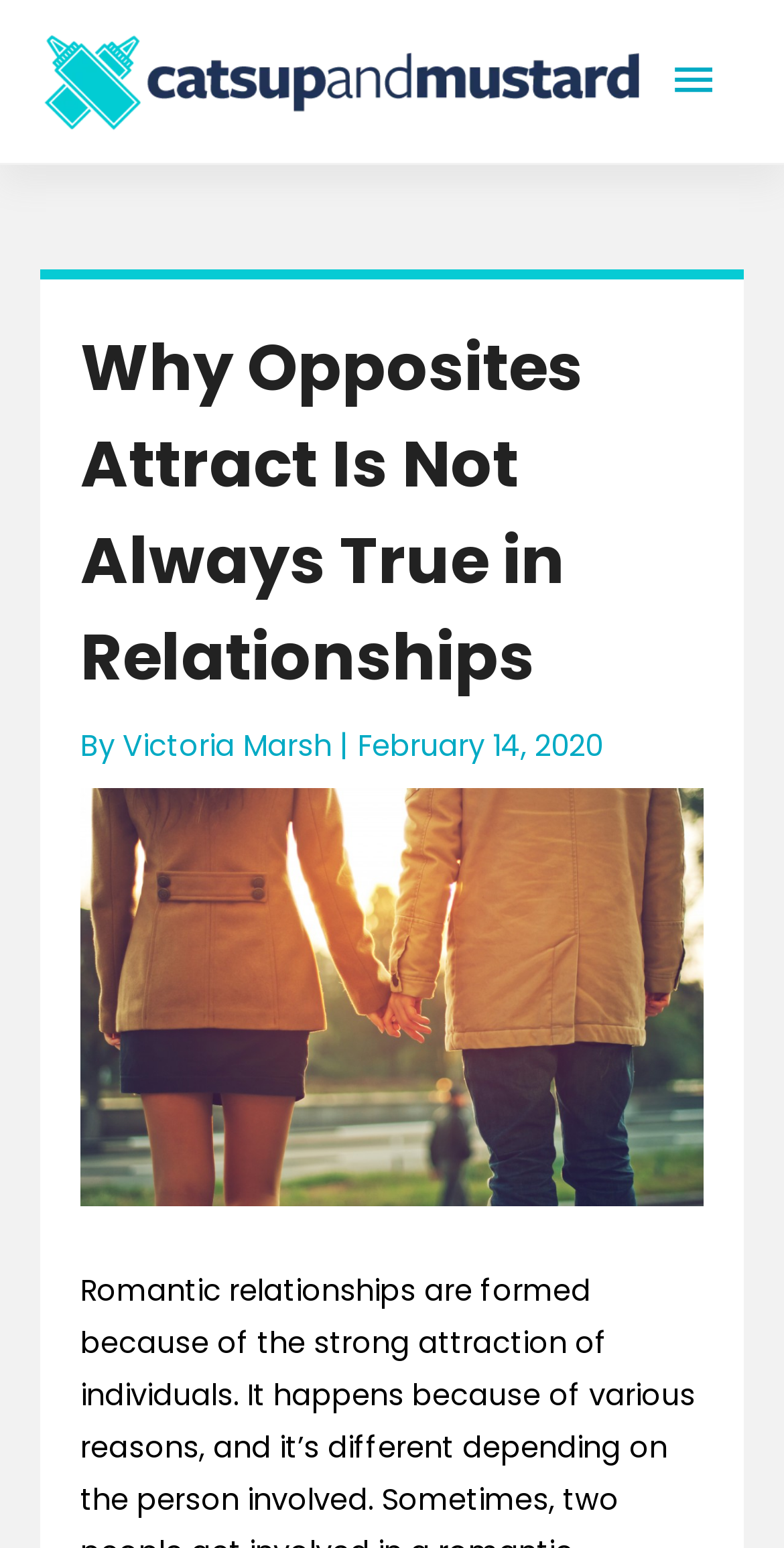What is the topic of the article?
Give a detailed explanation using the information visible in the image.

I inferred the topic of the article by looking at the heading element, which contains the text 'Why Opposites Attract Is Not Always True in Relationships'. This suggests that the article is discussing the concept of opposites attracting in relationships and why it may not always be true.